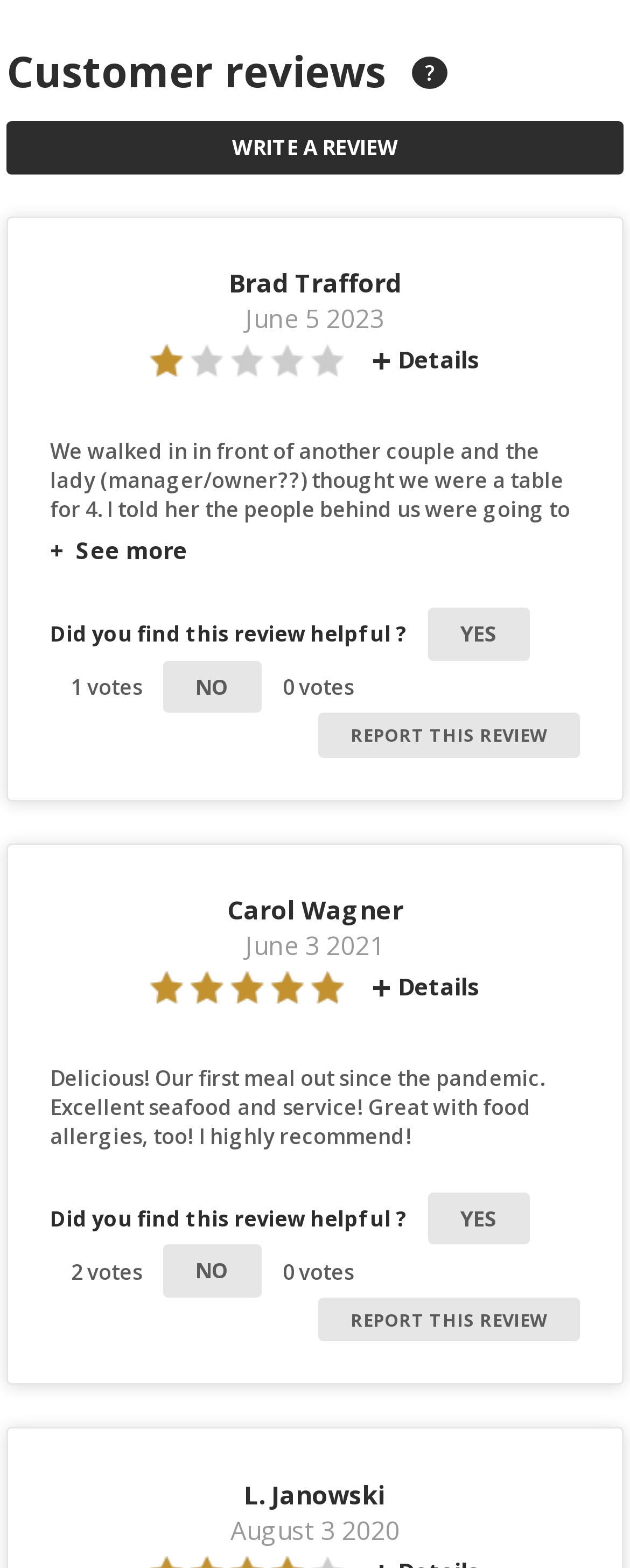Given the description "See moreless", determine the bounding box of the corresponding UI element.

[0.079, 0.341, 0.298, 0.361]